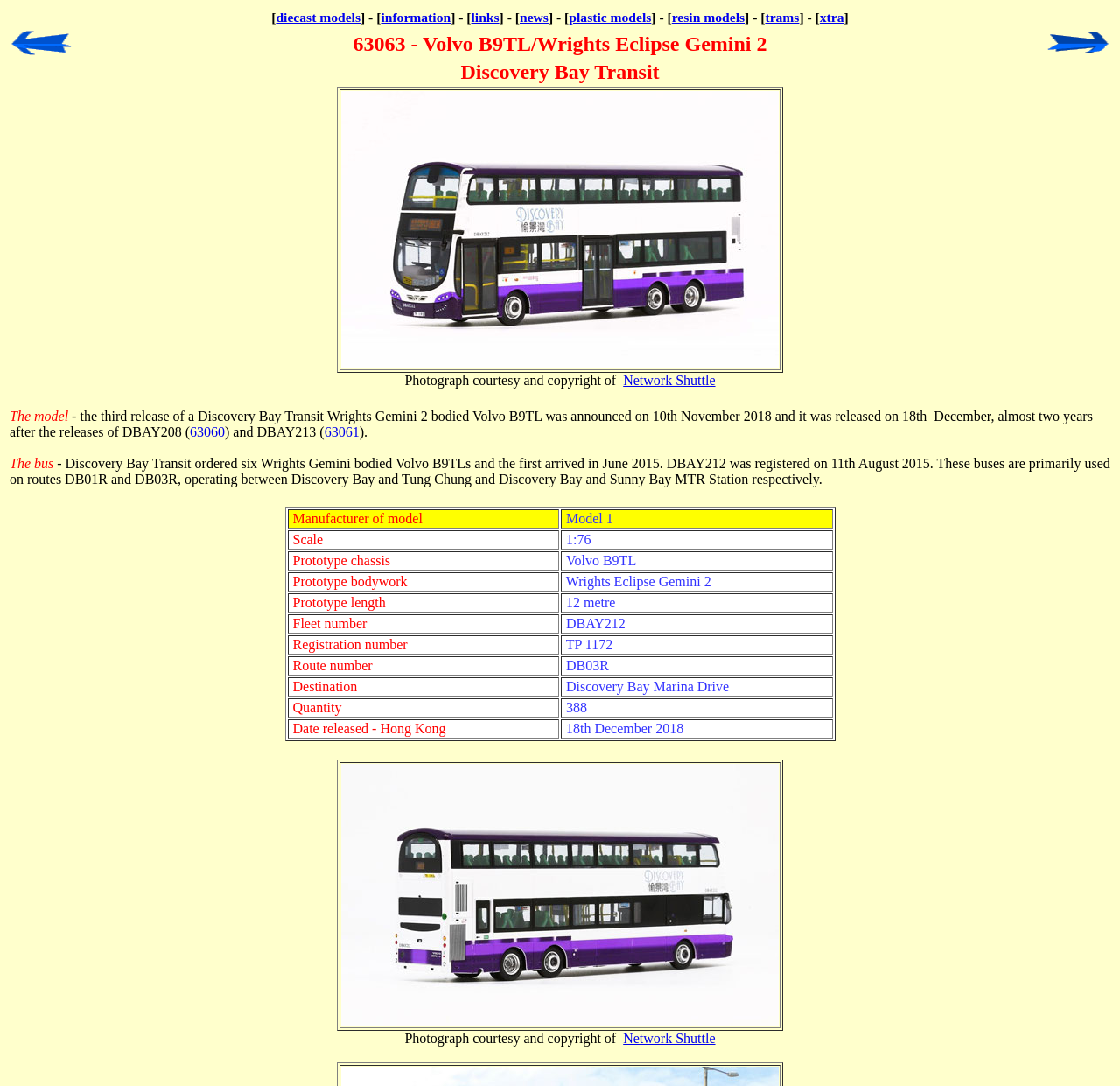What is the destination of the bus route?
Based on the image, answer the question in a detailed manner.

The destination of the bus route can be found in the table at the bottom of the webpage, under the 'Destination' column, which states 'Discovery Bay Marina Drive'.